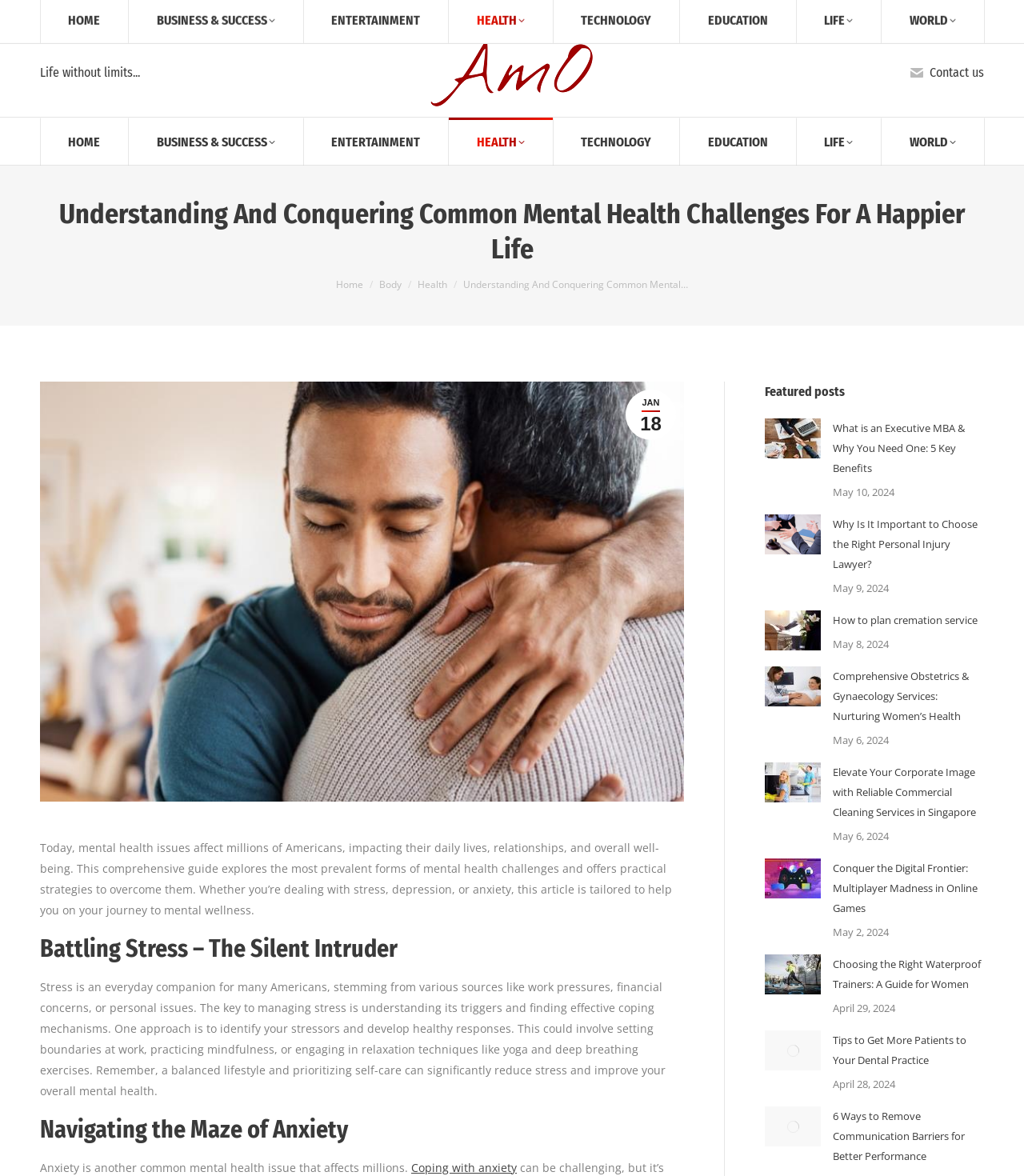What is the topic of the main article?
Please provide a full and detailed response to the question.

I determined the topic of the main article by reading the heading 'Understanding And Conquering Common Mental Health Challenges For A Happier Life' and the subsequent paragraphs that discuss mental health issues and their impact on daily lives.